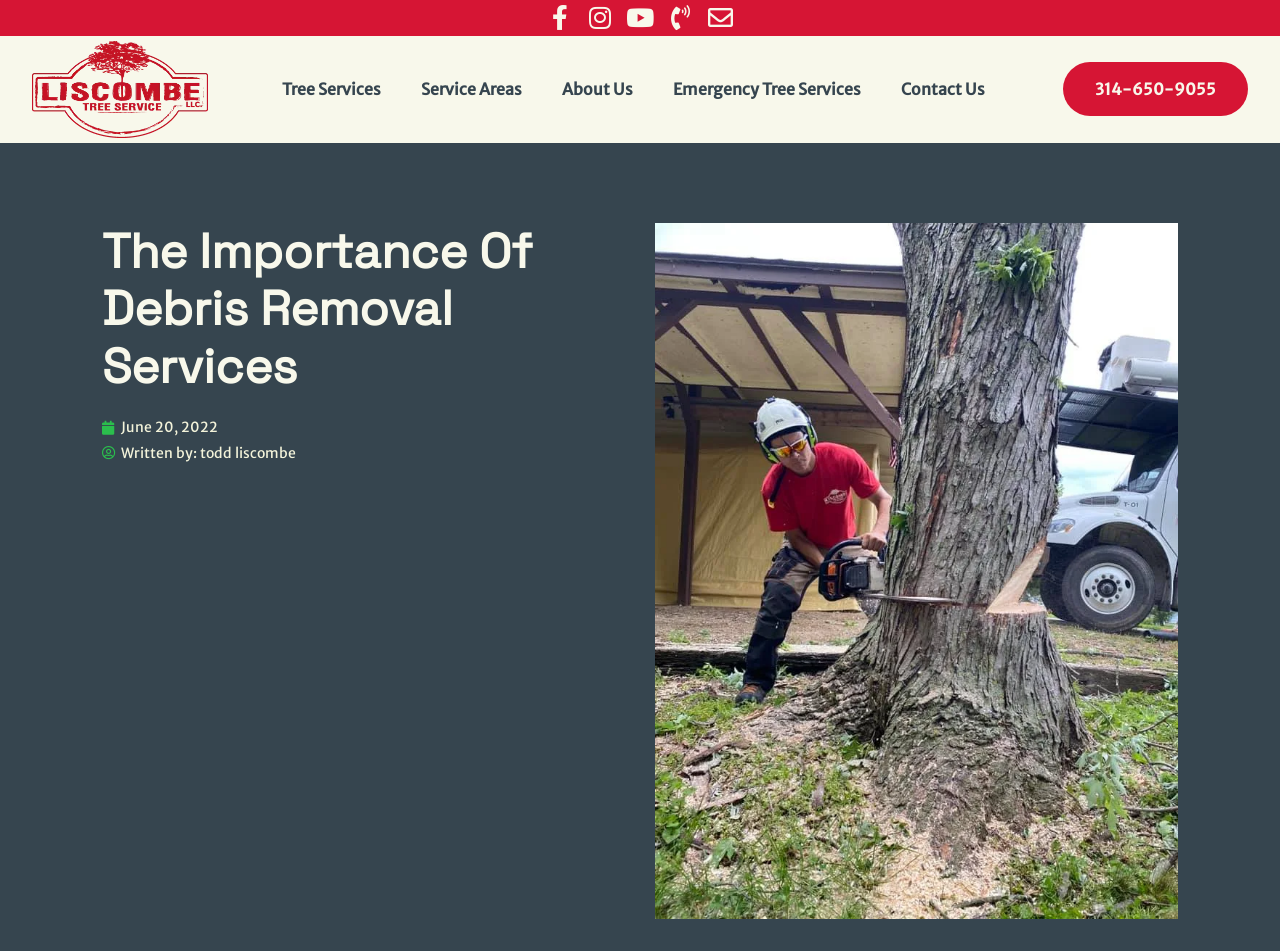Identify the main title of the webpage and generate its text content.

The Importance Of Debris Removal Services